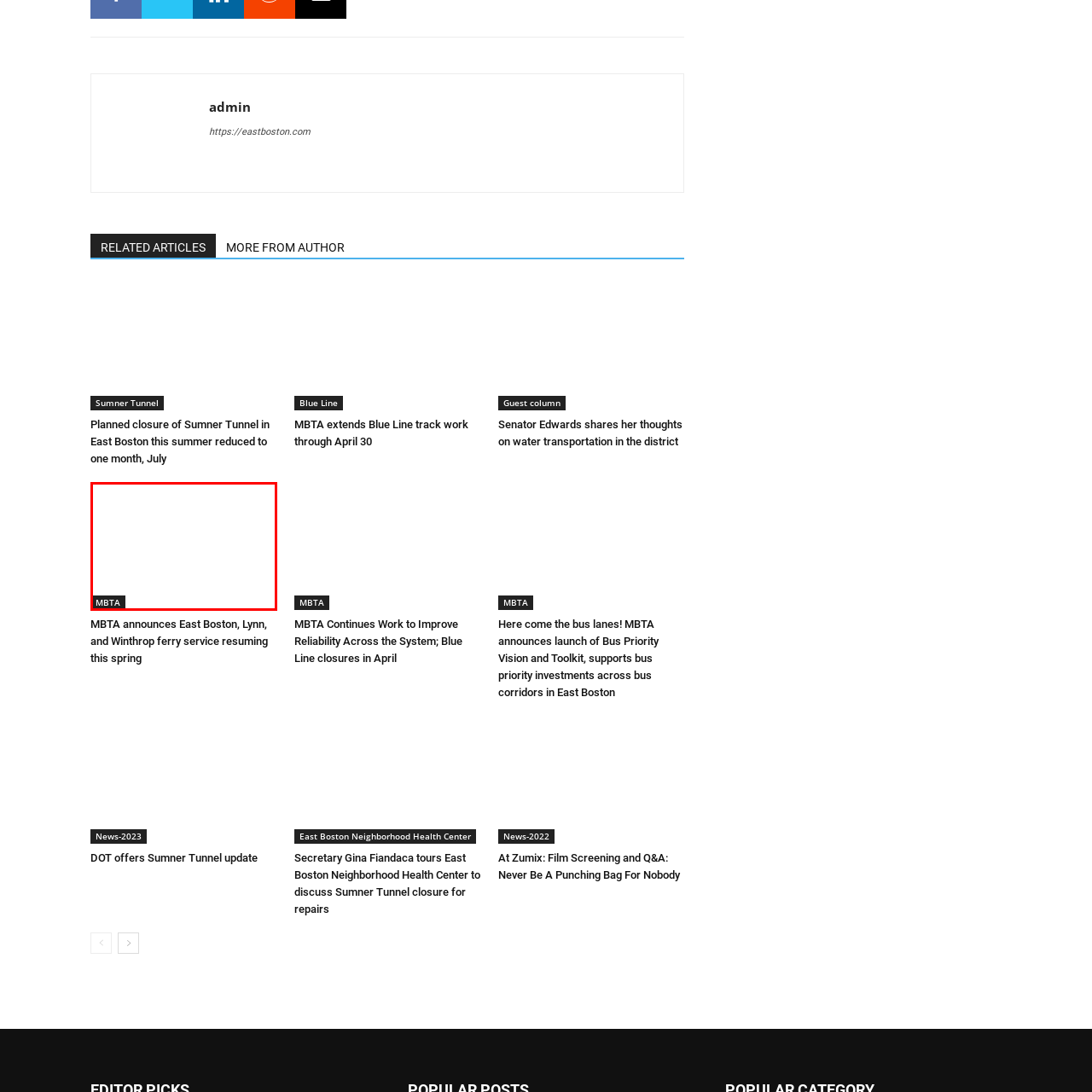What type of service is being emphasized in East Boston?
Please examine the image within the red bounding box and provide a comprehensive answer based on the visual details you observe.

The image suggests an emphasis on upcoming developments and services related to public transit, including ferry services in East Boston, indicating that the type of service being emphasized in East Boston is ferry services.